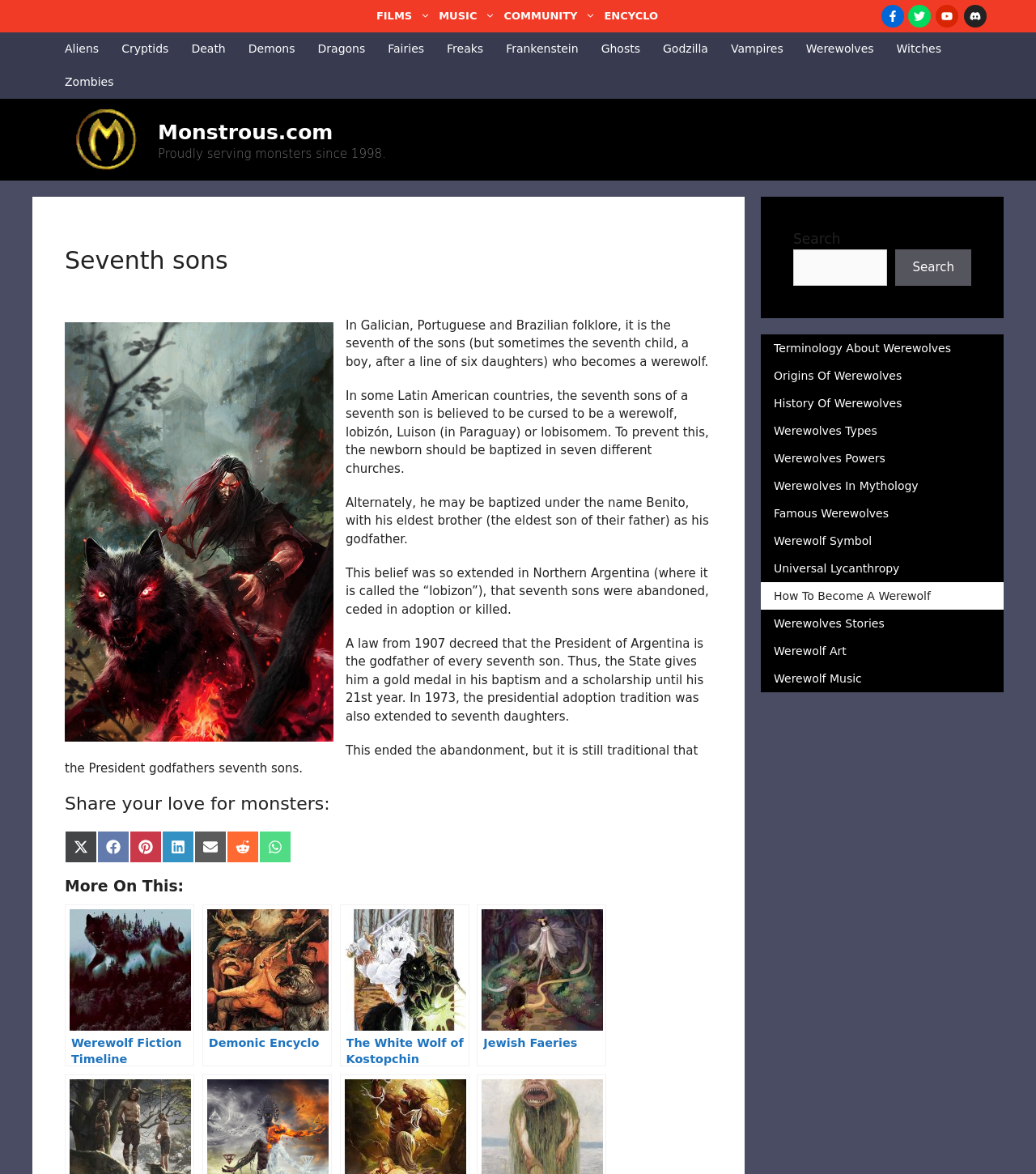Analyze the image and provide a detailed answer to the question: What is the name of the folklore creature mentioned in the text?

The text mentions the folklore creature 'werewolf' in the context of the seventh son's curse in Latin American countries.